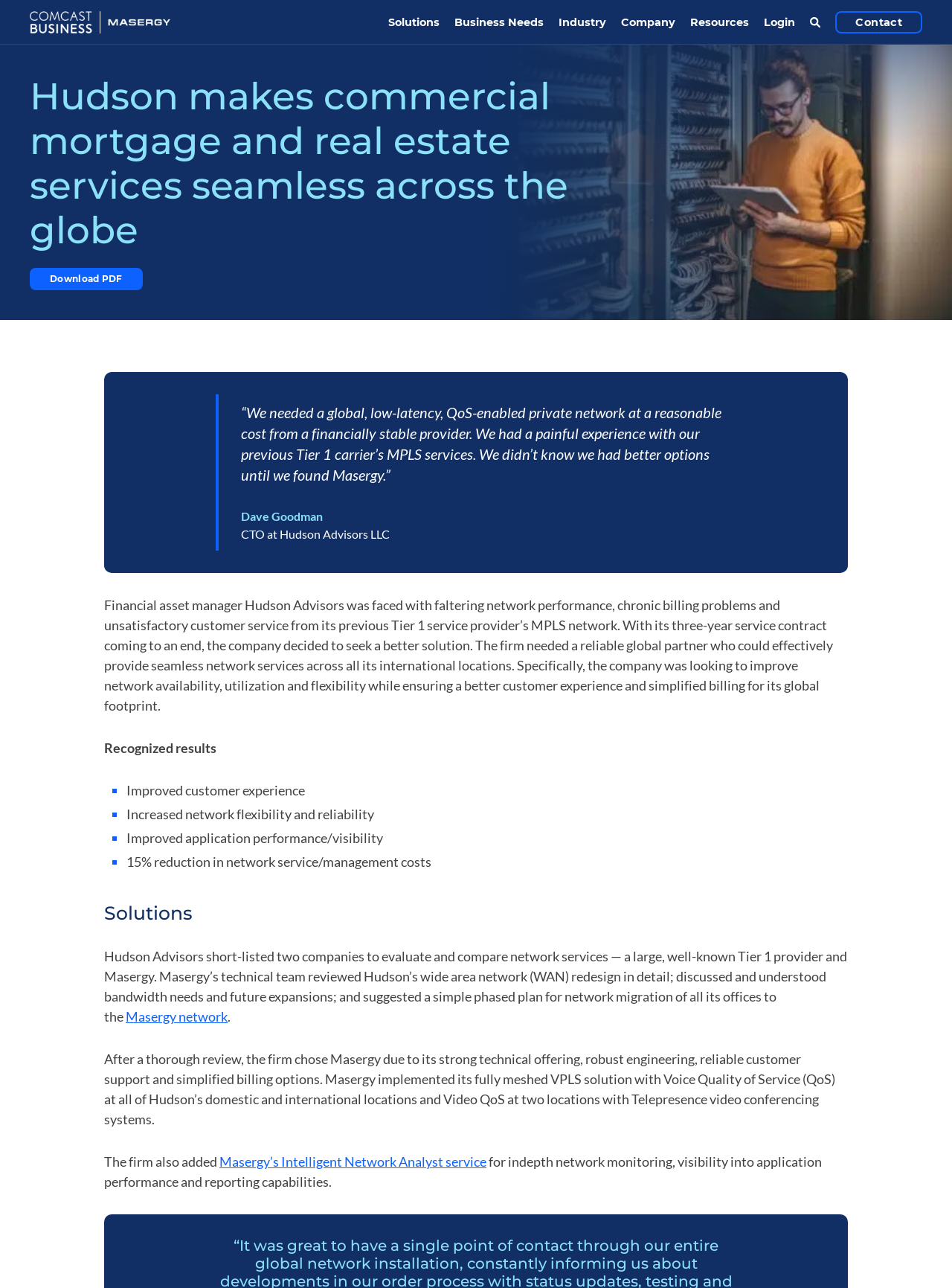What was the problem with Hudson Advisors' previous network service provider?
Using the information from the image, give a concise answer in one word or a short phrase.

Painful experience with Tier 1 carrier's MPLS service